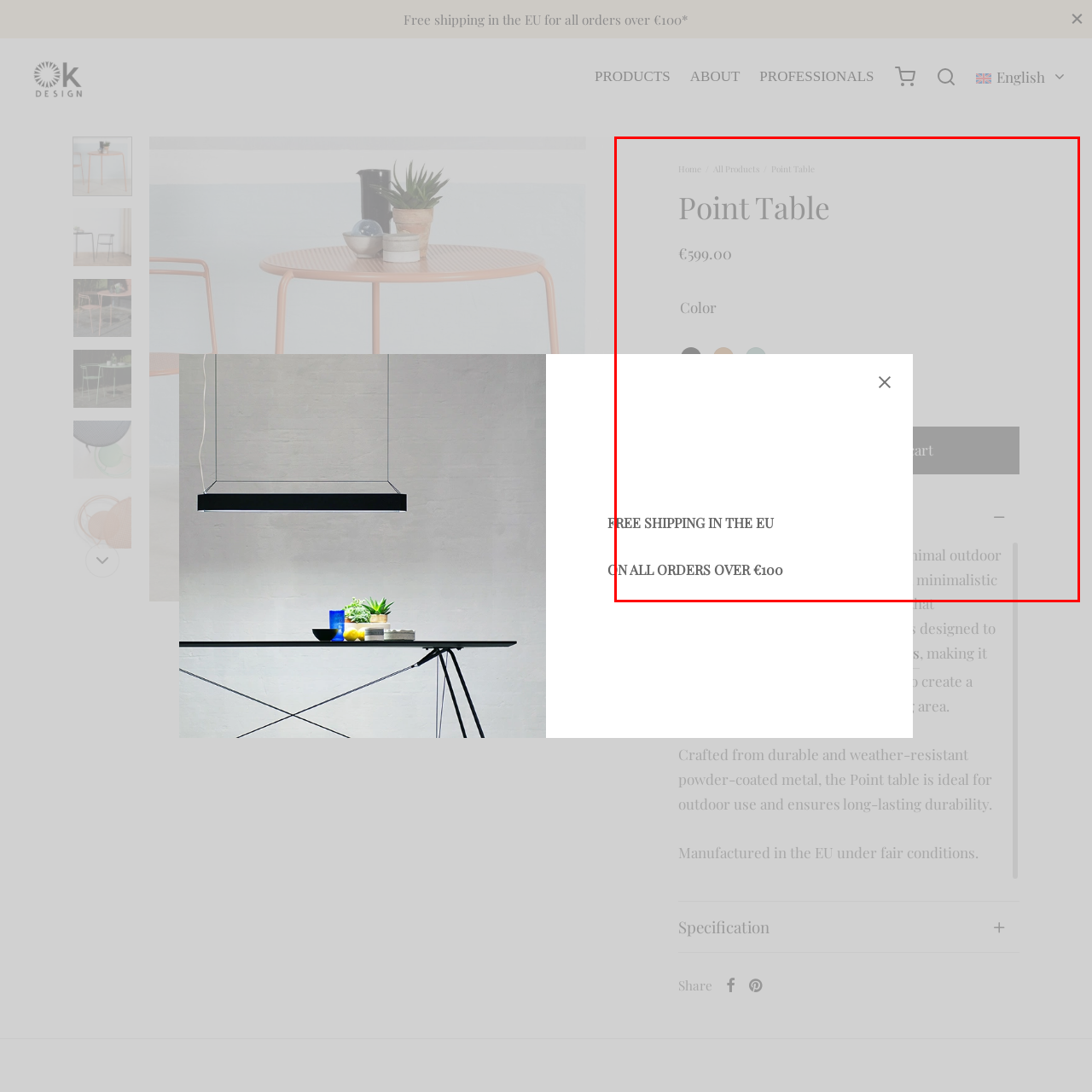Please examine the highlighted section of the image enclosed in the red rectangle and provide a comprehensive answer to the following question based on your observation: What shapes characterize the modern design of the Point Table?

The caption describes the Point Table as having a modern design characterized by a sleek silhouette and geometric shapes, which makes it a stylish addition to any outdoor space.